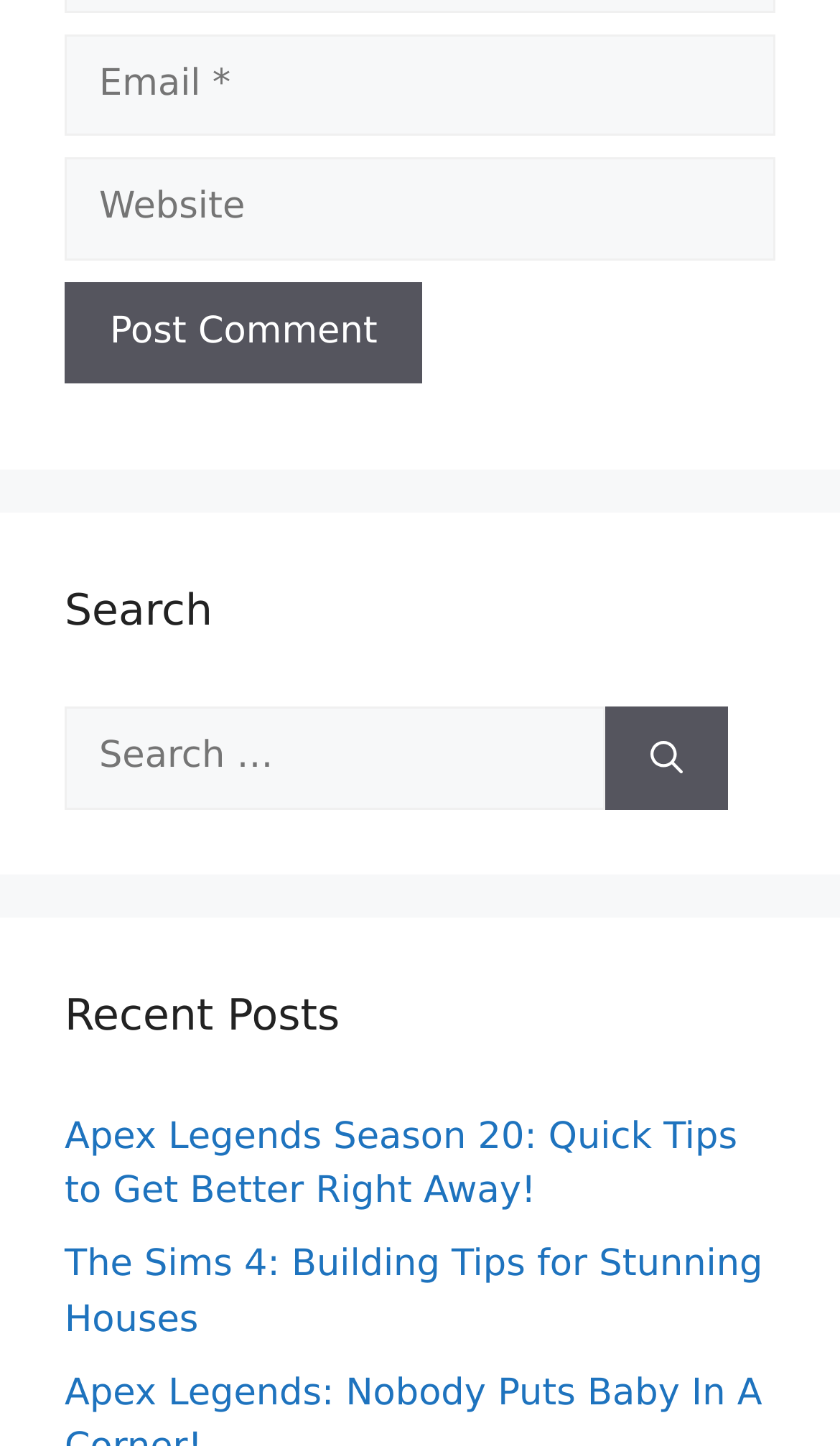Kindly respond to the following question with a single word or a brief phrase: 
What is the function of the button 'Search'?

Search